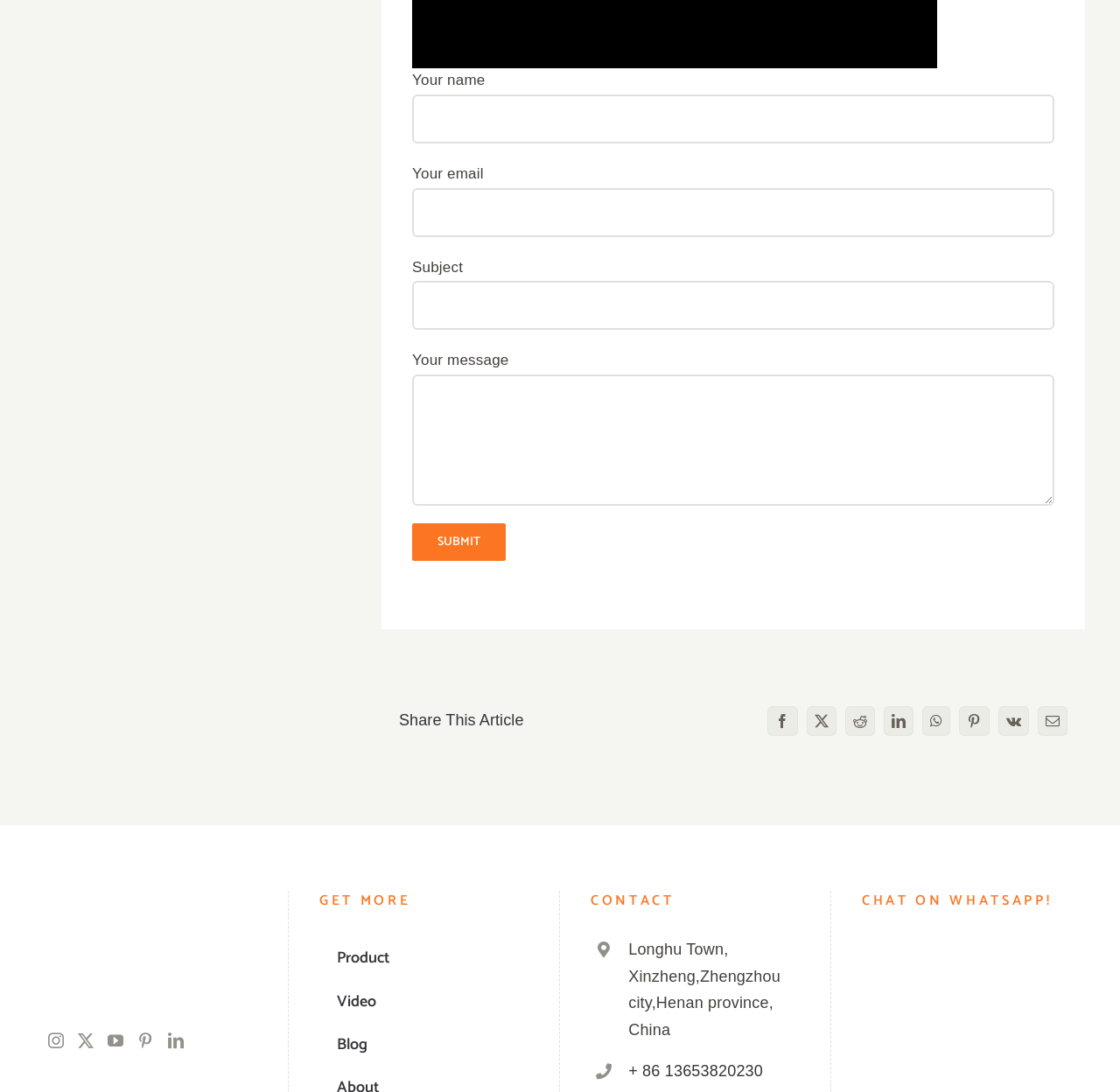Show the bounding box coordinates of the region that should be clicked to follow the instruction: "Get more product information."

[0.285, 0.858, 0.471, 0.898]